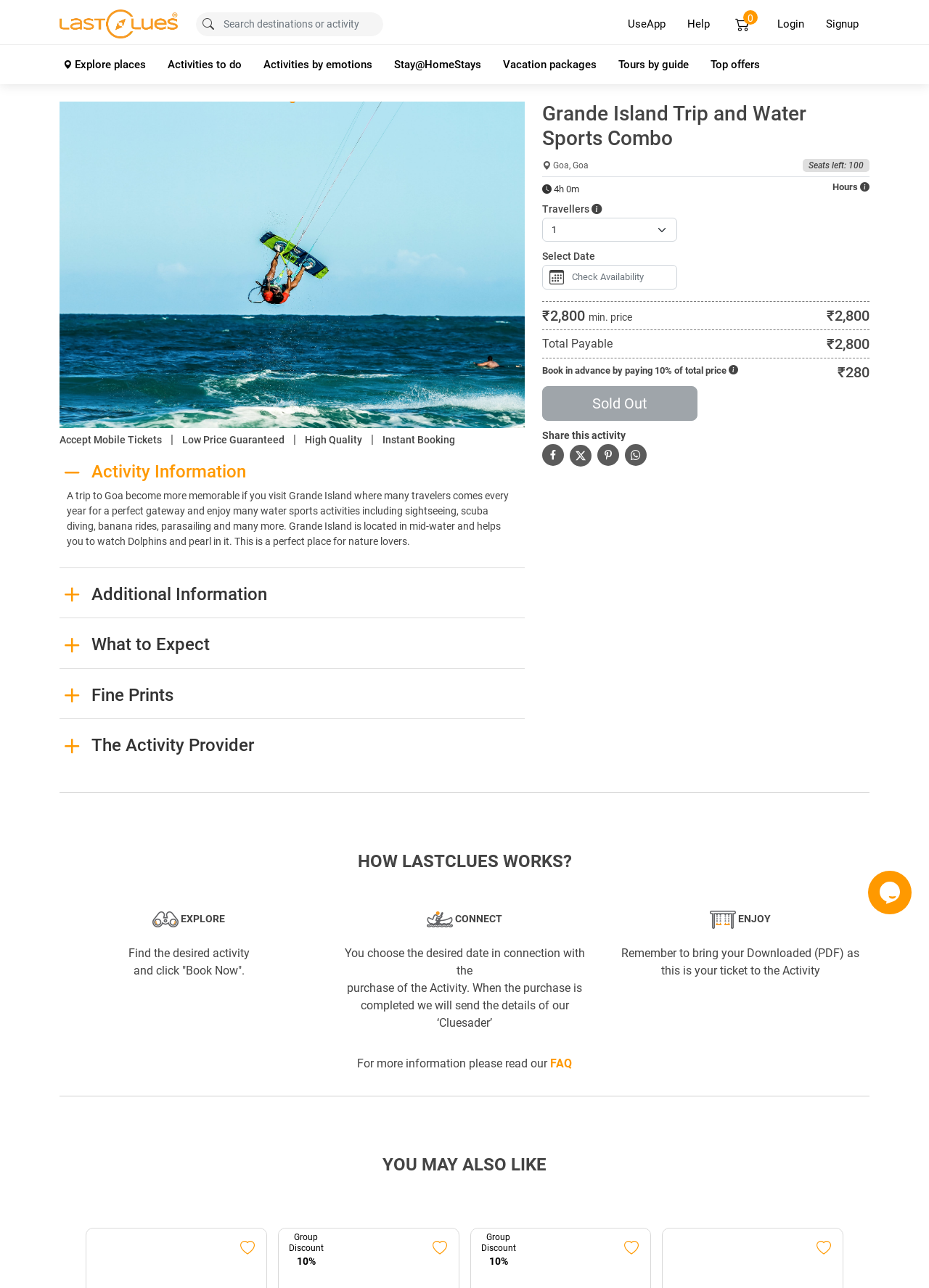What is the name of the trip?
Based on the visual information, provide a detailed and comprehensive answer.

I found the answer by looking at the heading element with the text 'Grande Island Trip and Water Sports Combo' and extracting the main part of the title, which is 'Grande Island Trip'.